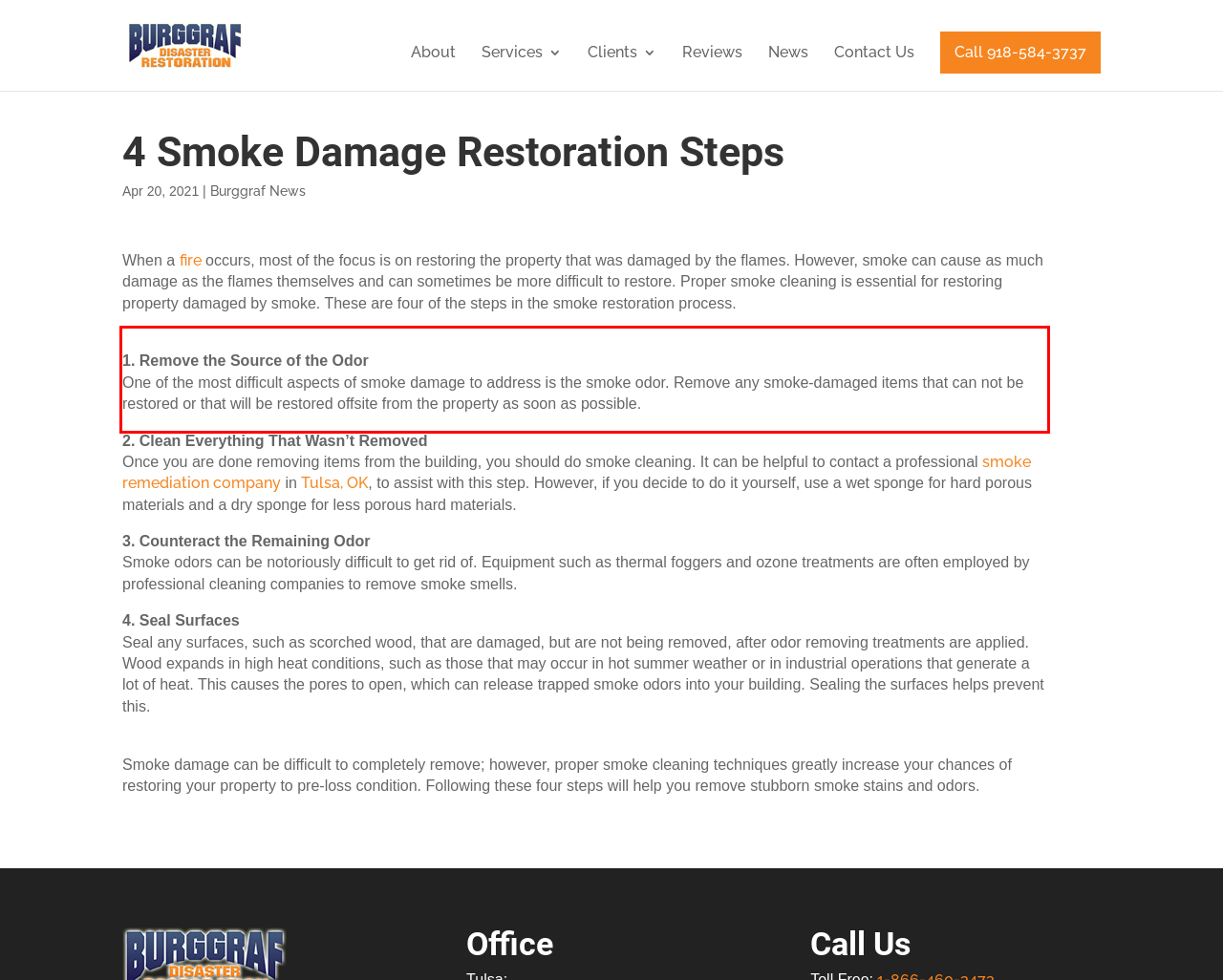You are given a webpage screenshot with a red bounding box around a UI element. Extract and generate the text inside this red bounding box.

1. Remove the Source of the Odor One of the most difficult aspects of smoke damage to address is the smoke odor. Remove any smoke-damaged items that can not be restored or that will be restored offsite from the property as soon as possible.